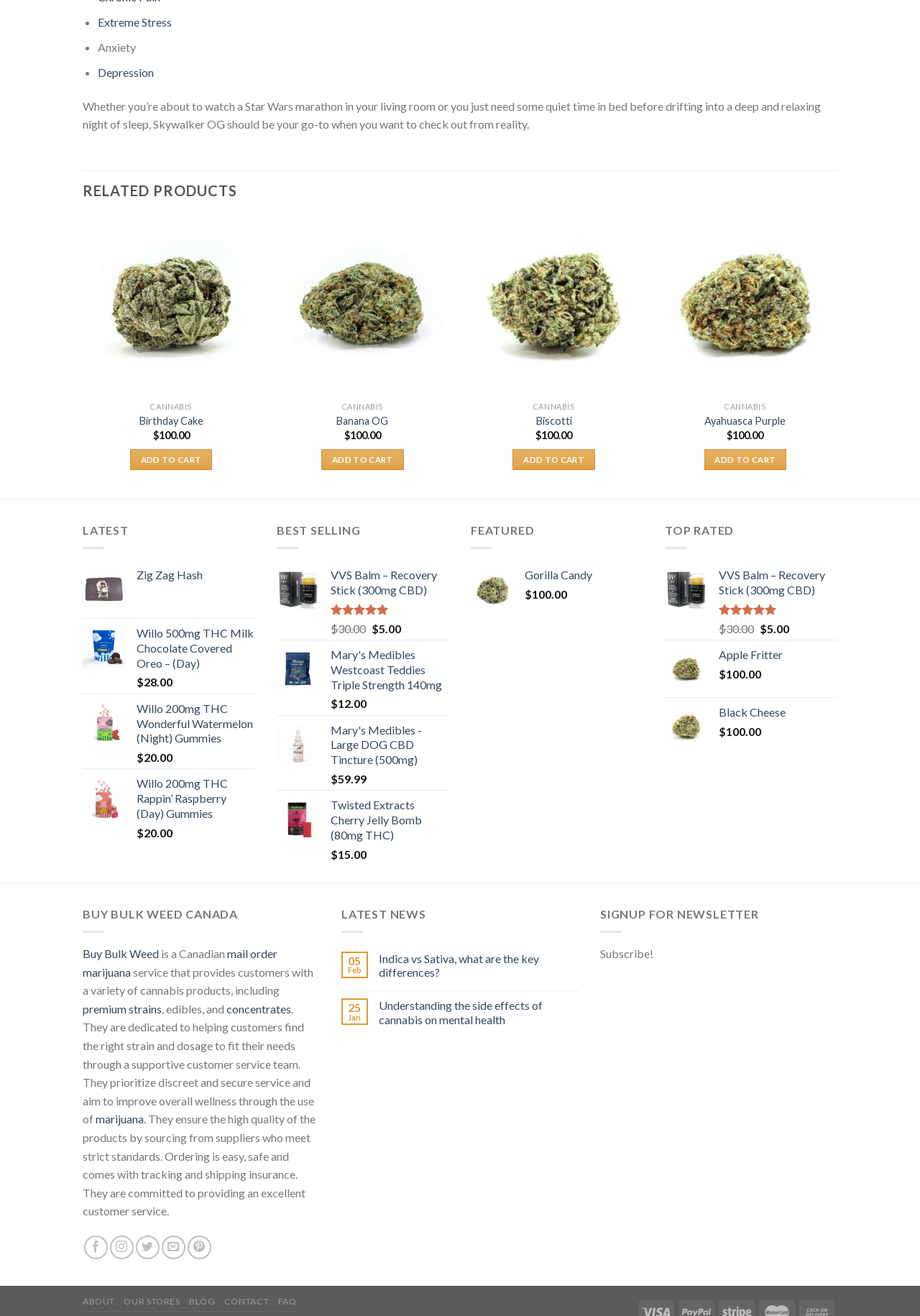Please identify the bounding box coordinates of the clickable area that will fulfill the following instruction: "Click the 'Contact' link". The coordinates should be in the format of four float numbers between 0 and 1, i.e., [left, top, right, bottom].

None